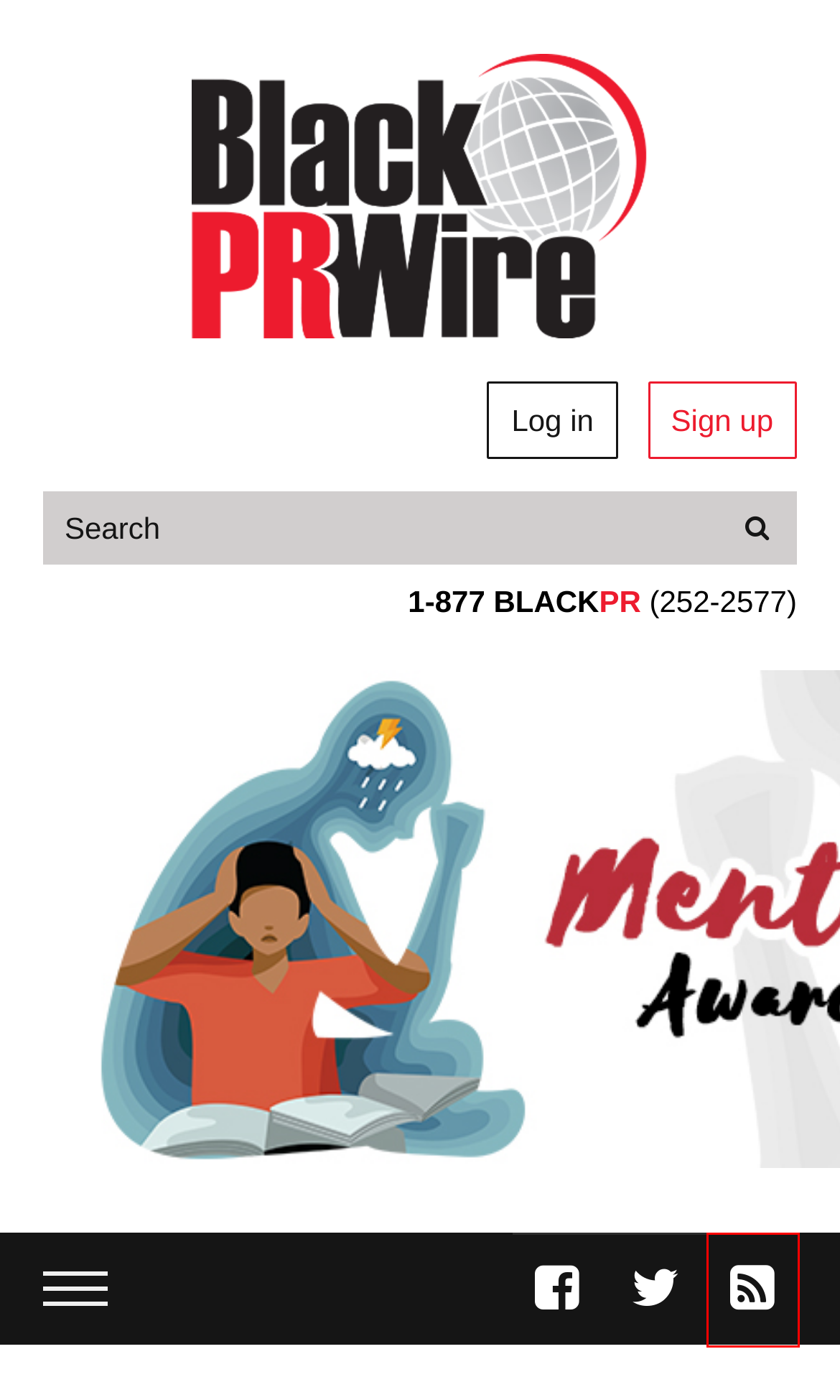Given a webpage screenshot with a red bounding box around a UI element, choose the webpage description that best matches the new webpage after clicking the element within the bounding box. Here are the candidates:
A. Business & Finance | News channels | Black PR Wire, Inc.
B. Fashion | News channels | Black PR Wire, Inc.
C. Arts & Entertainment | News channels | Black PR Wire, Inc.
D. Homepage | Black PR Wire, Inc.
E. BlackPRWire.com - Press Releases
F. Health & Fitness | News channels | Black PR Wire, Inc.
G. Press Releases | Black PR Wire, Inc.
H. Login | Black PR Wire, Inc.

E